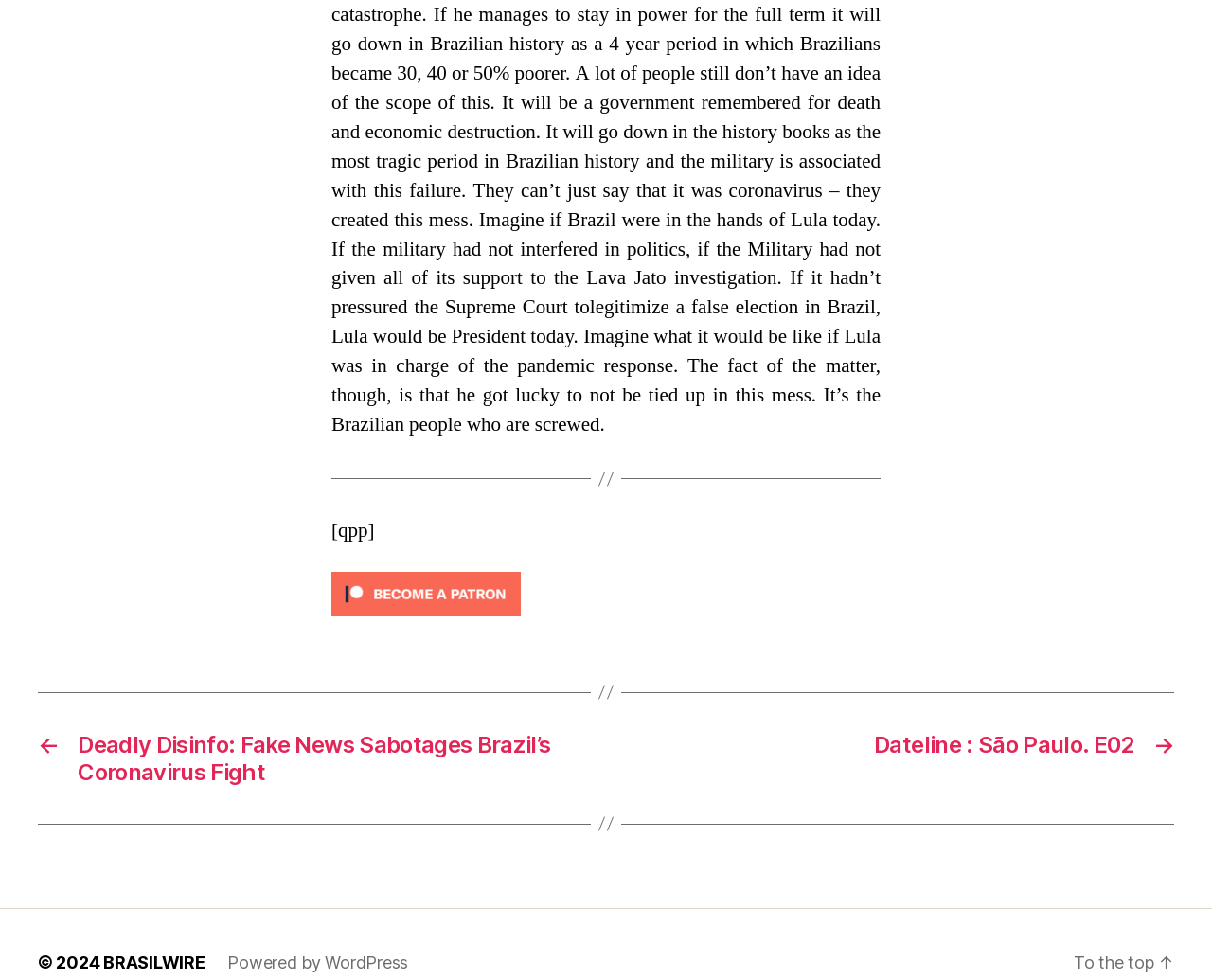What is the purpose of the link at the bottom?
Can you give a detailed and elaborate answer to the question?

The link at the bottom of the page has the text 'To the top', indicating that it is a link to scroll back to the top of the page.